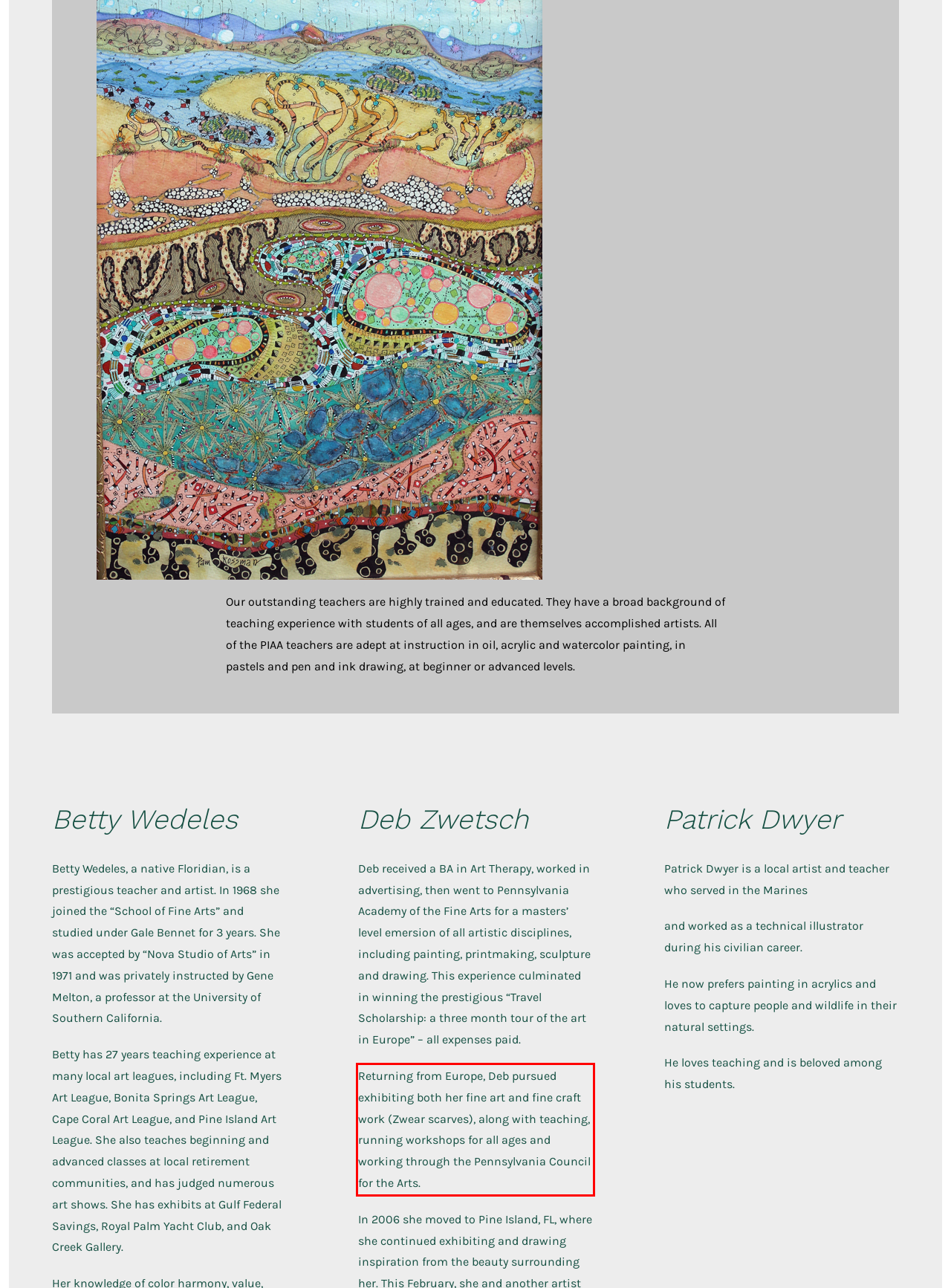From the provided screenshot, extract the text content that is enclosed within the red bounding box.

Returning from Europe, Deb pursued exhibiting both her fine art and fine craft work (Zwear scarves), along with teaching, running workshops for all ages and working through the Pennsylvania Council for the Arts.